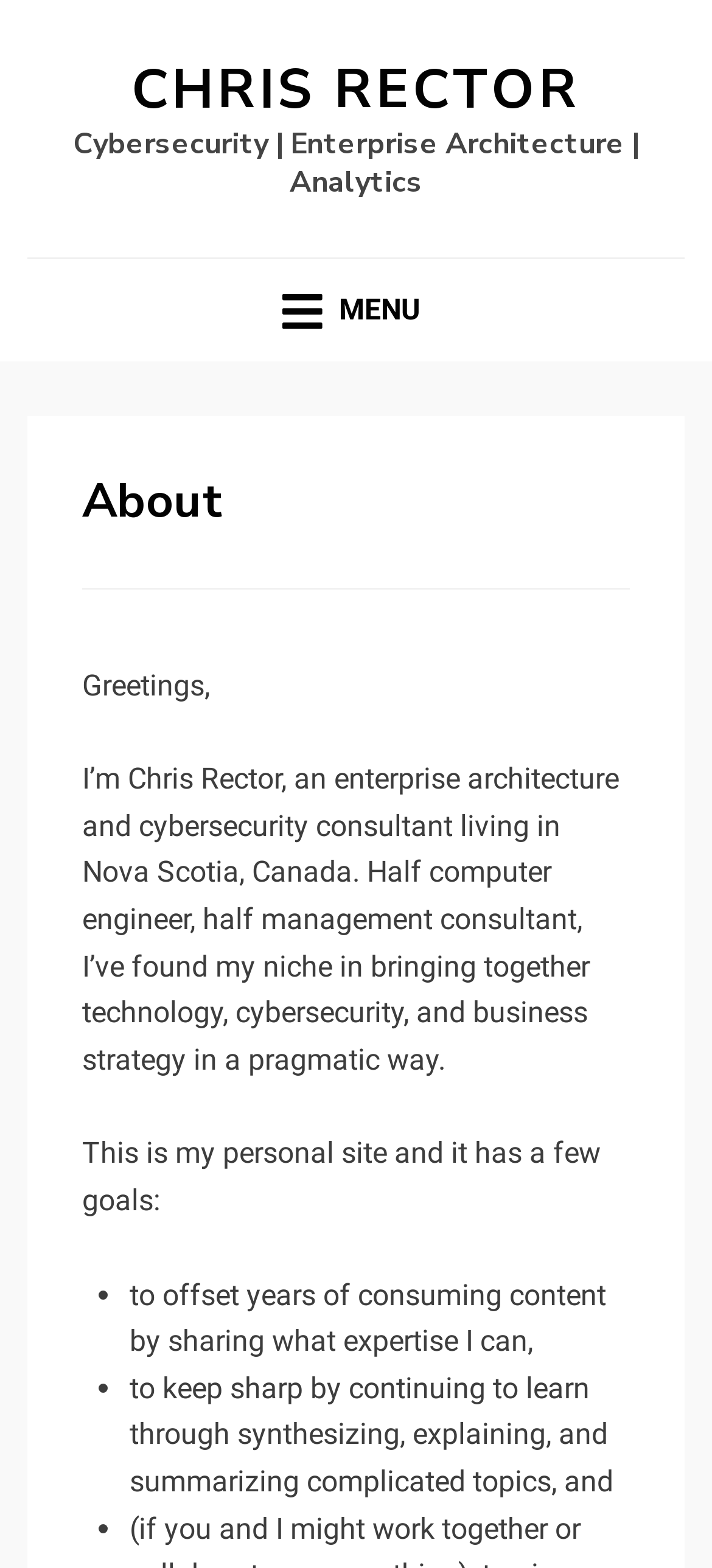Extract the bounding box for the UI element that matches this description: "Menu".

[0.396, 0.186, 0.604, 0.208]